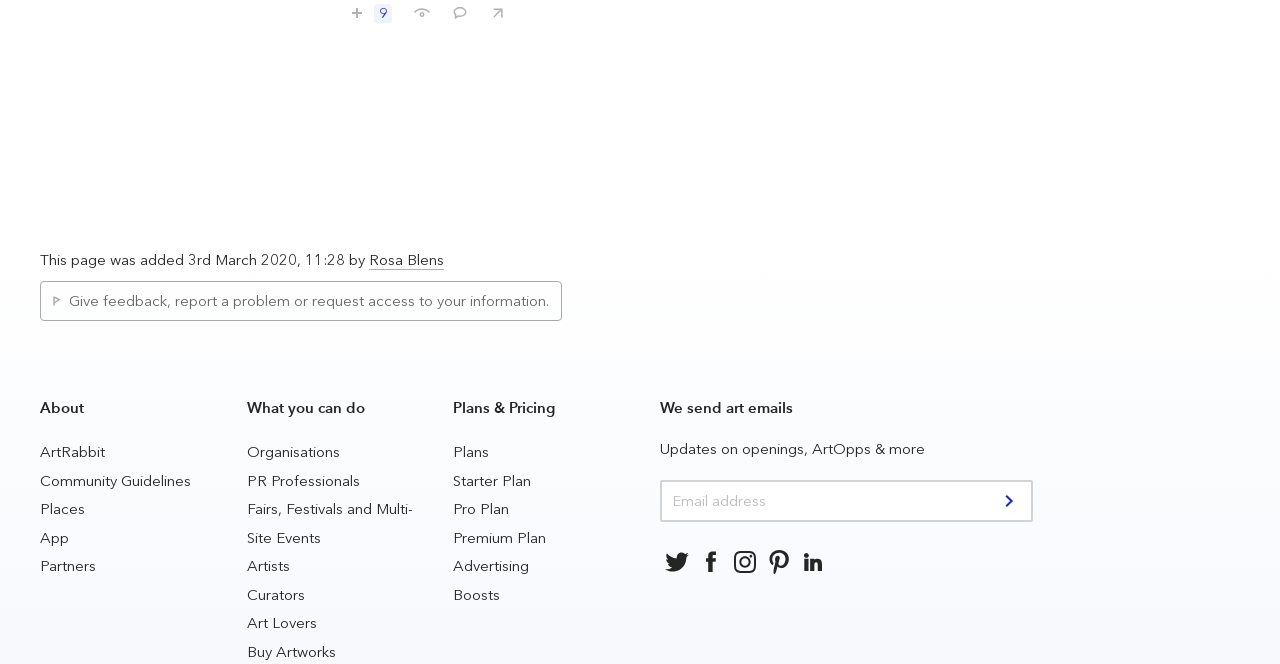With reference to the screenshot, provide a detailed response to the question below:
What is the purpose of the textbox at the bottom of the page?

The answer can be found in the static text element 'We send art emails' and the textbox element 'We send art emails' which is located at the bottom of the webpage, indicating that the purpose of the textbox is to receive art emails.